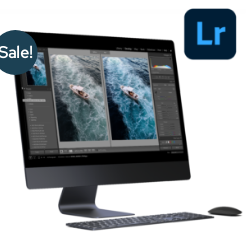Examine the screenshot and answer the question in as much detail as possible: What is the purpose of the 'Sale!' badge?

The 'Sale!' badge is positioned in the upper left corner of the monitor, suggesting that there is a special promotion or discount available, likely for Adobe Lightroom workshops or the software itself.